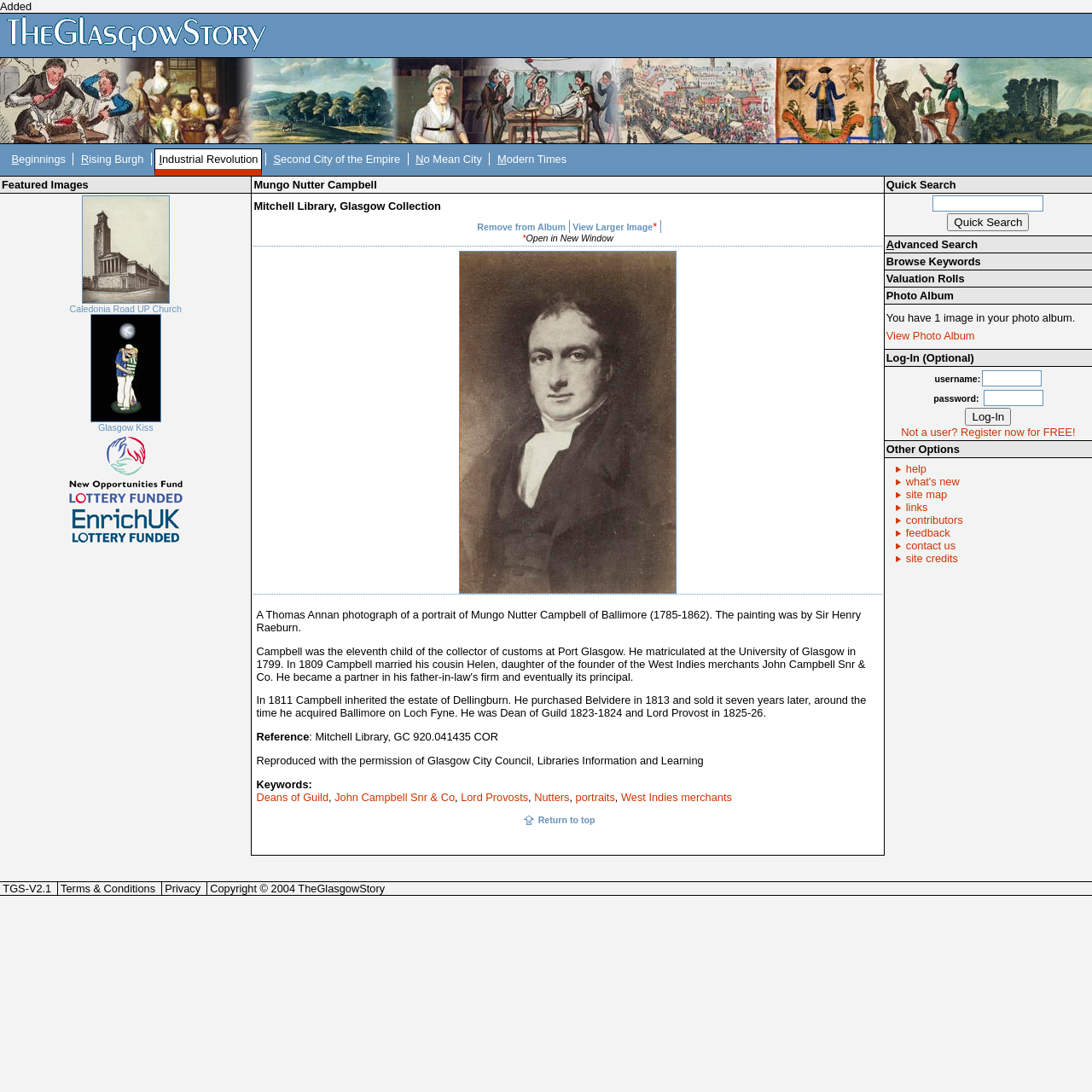Use the details in the image to answer the question thoroughly: 
What is the name of the church in the featured image?

I found the answer by looking at the link text 'Caledonia Road UP Church Caledonia Road UP Church' and the corresponding image caption.